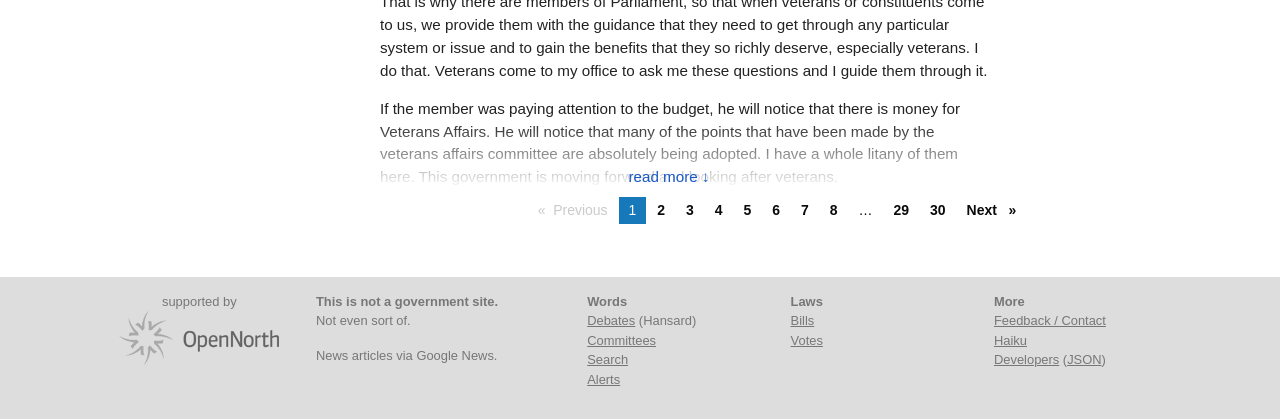Pinpoint the bounding box coordinates of the element to be clicked to execute the instruction: "Click on 'Feedback / Contact'".

[0.777, 0.748, 0.864, 0.784]